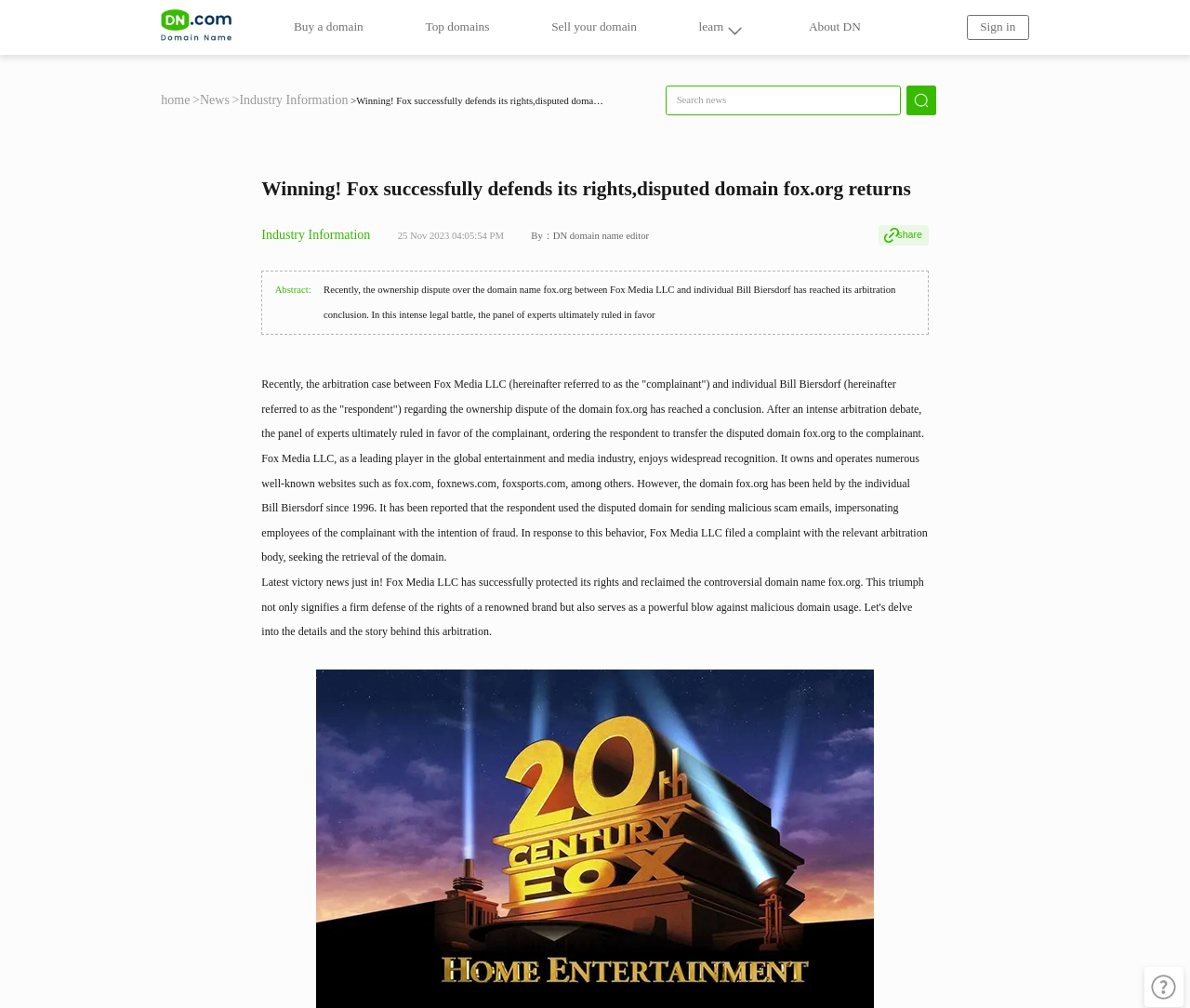Examine the image and give a thorough answer to the following question:
When was the article published?

The article was published on 25 Nov 2023 04:05:54 PM, as indicated by the timestamp at the top of the article.